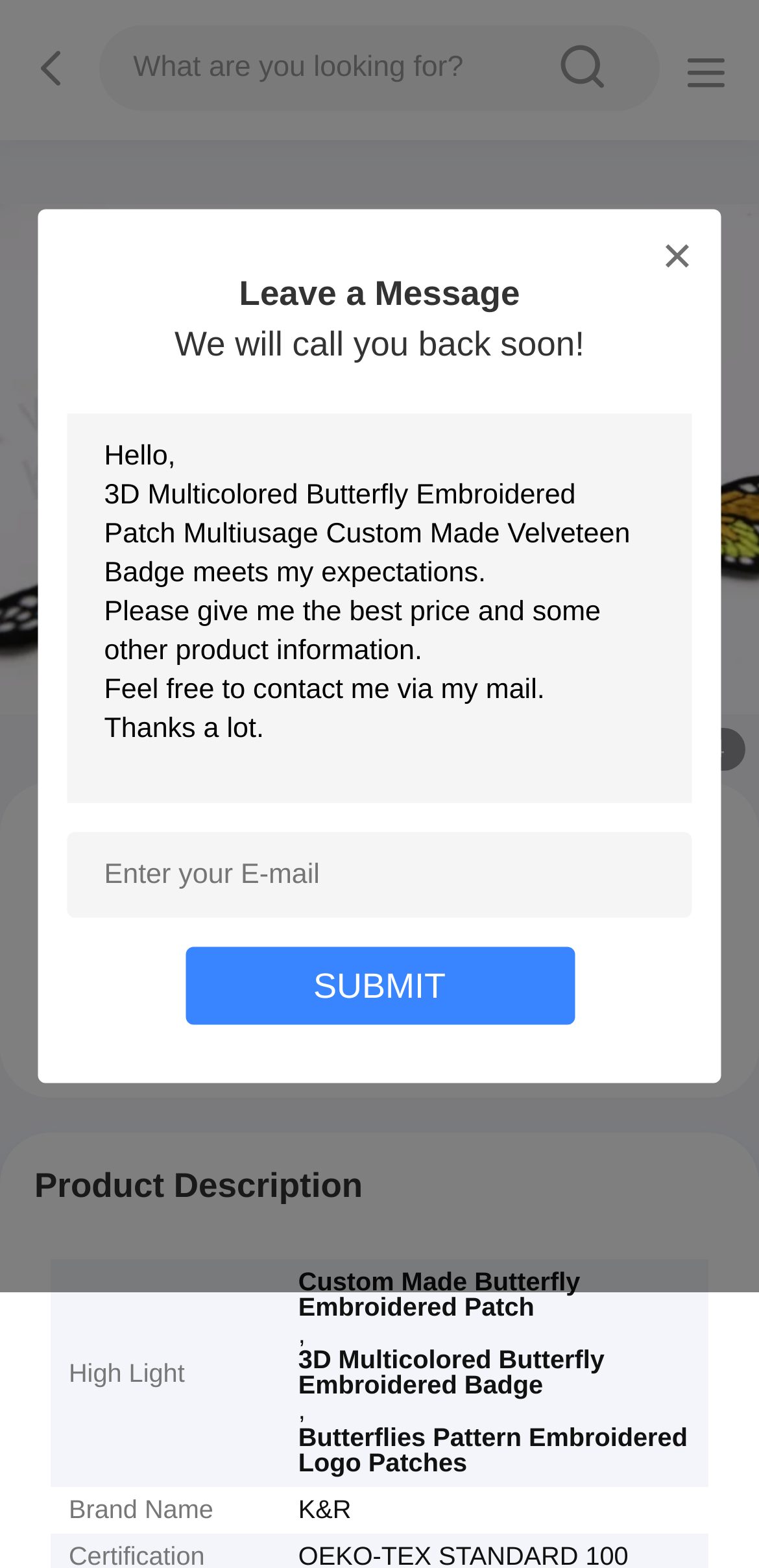Provide the bounding box coordinates of the HTML element described as: "Get Best Price". The bounding box coordinates should be four float numbers between 0 and 1, i.e., [left, top, right, bottom].

[0.071, 0.629, 0.483, 0.678]